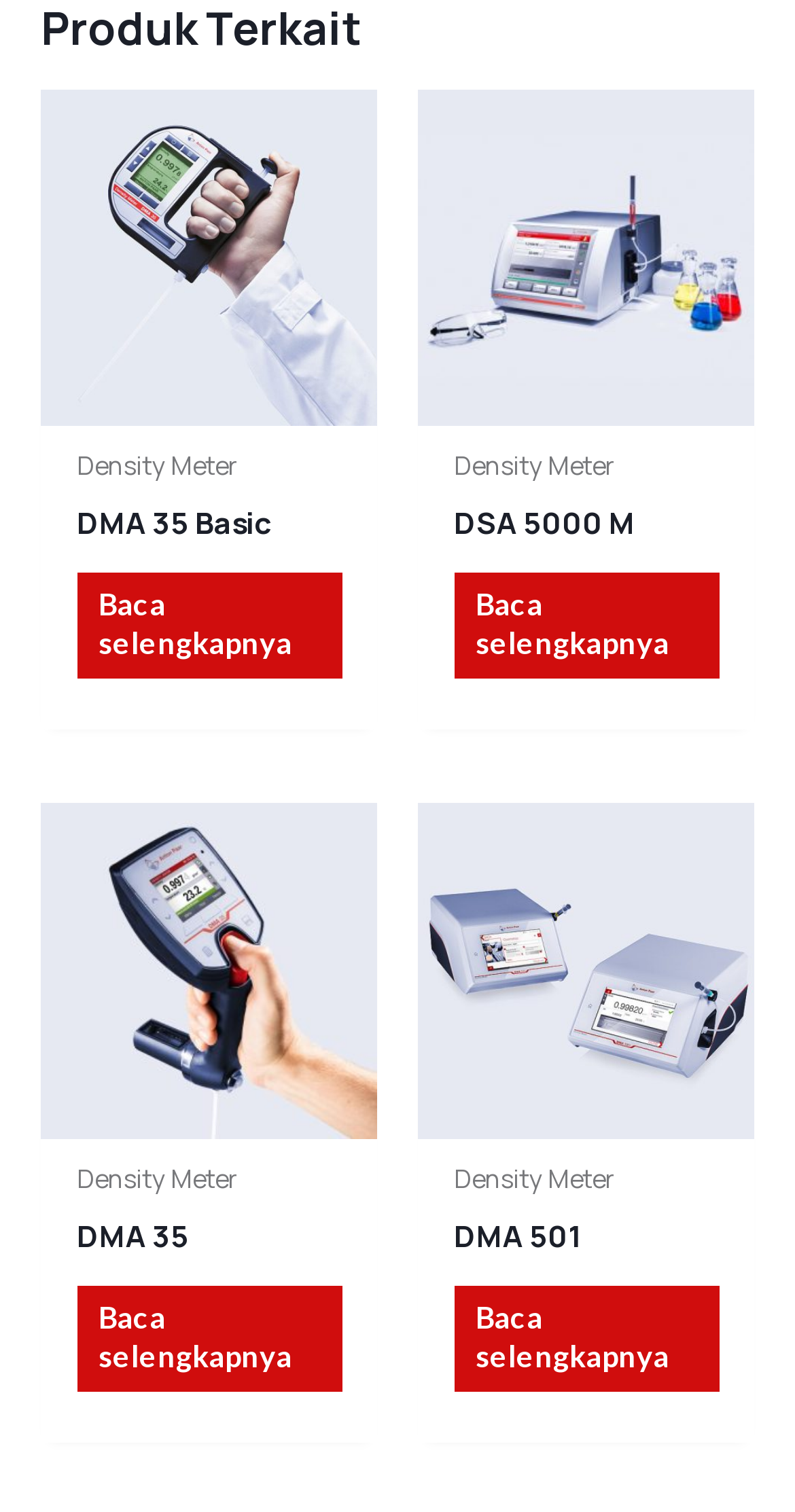Identify the bounding box coordinates of the part that should be clicked to carry out this instruction: "Quick view of DMA 501".

[0.526, 0.715, 0.949, 0.754]